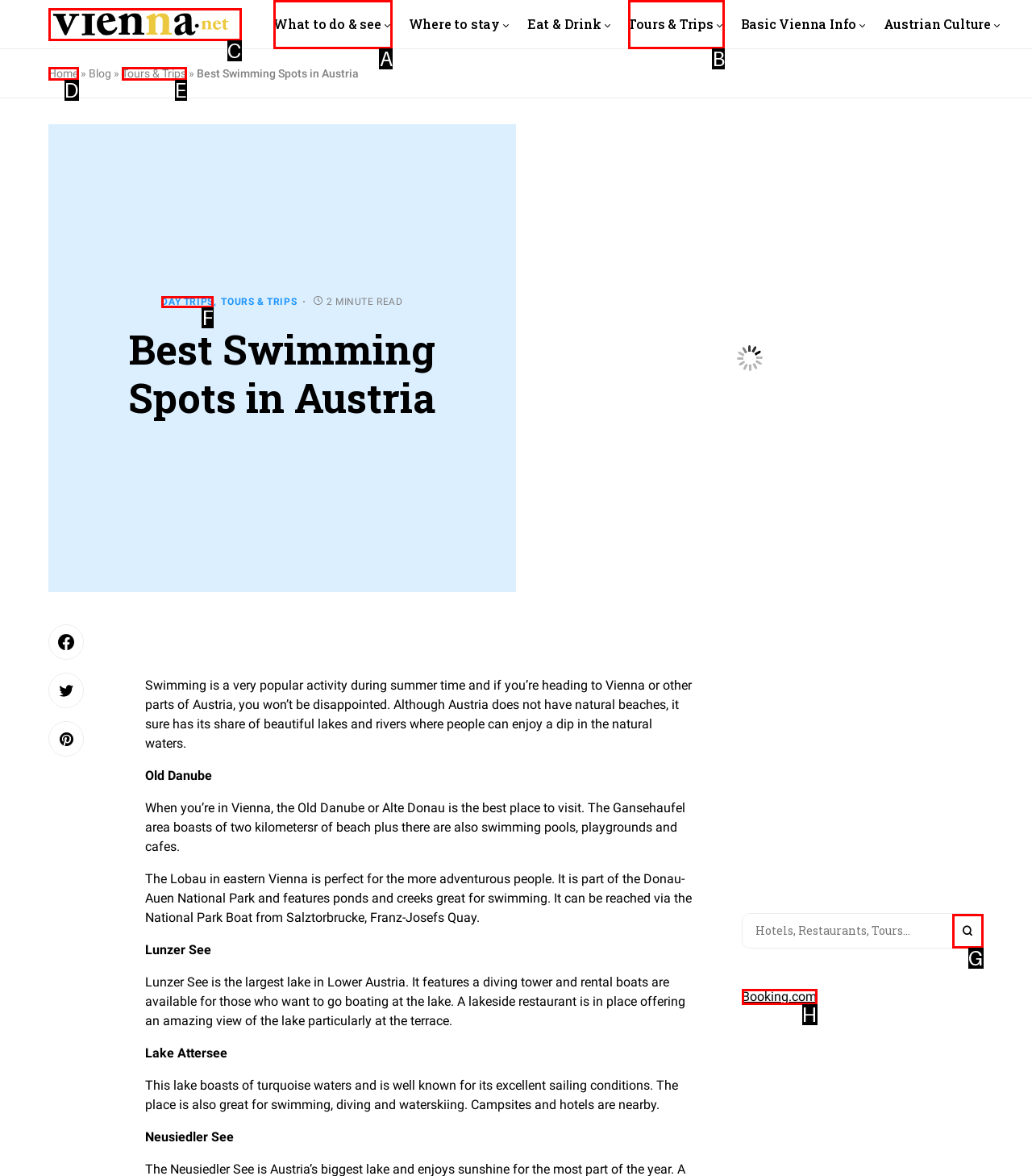From the description: Day Trips, select the HTML element that fits best. Reply with the letter of the appropriate option.

F